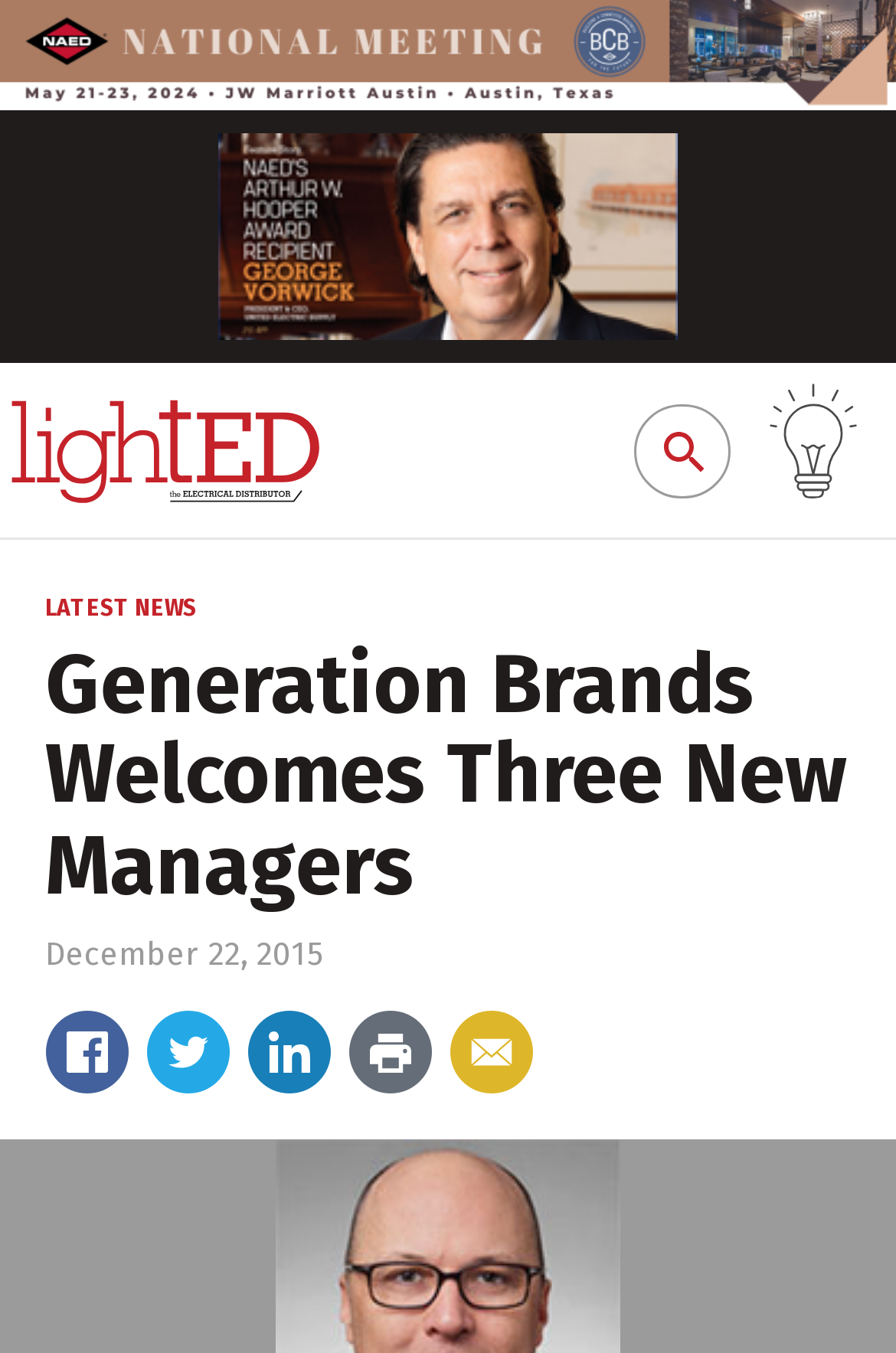What is the date of the news article? Observe the screenshot and provide a one-word or short phrase answer.

December 22, 2015